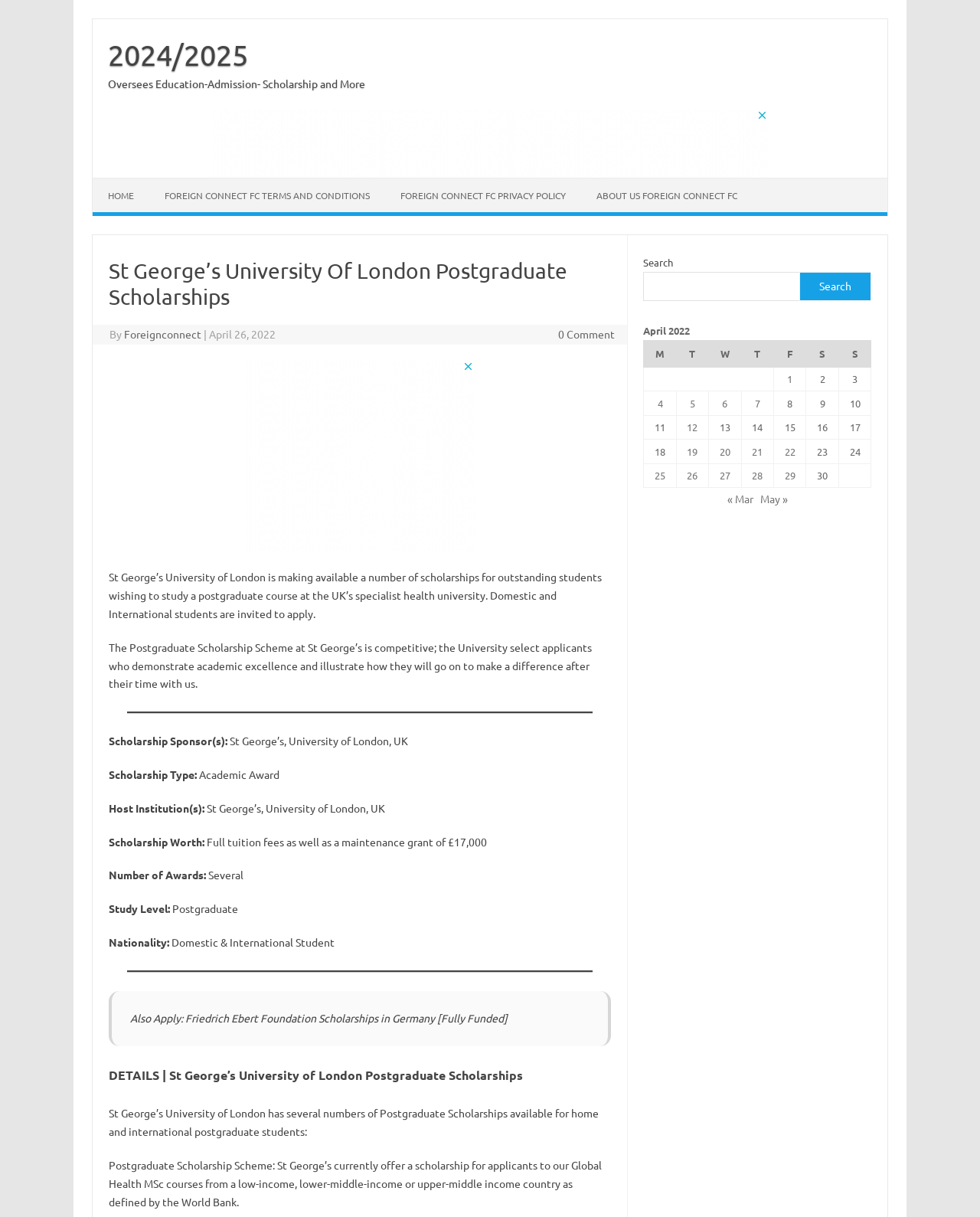What is the type of scholarship offered?
Look at the image and respond with a one-word or short phrase answer.

Academic Award